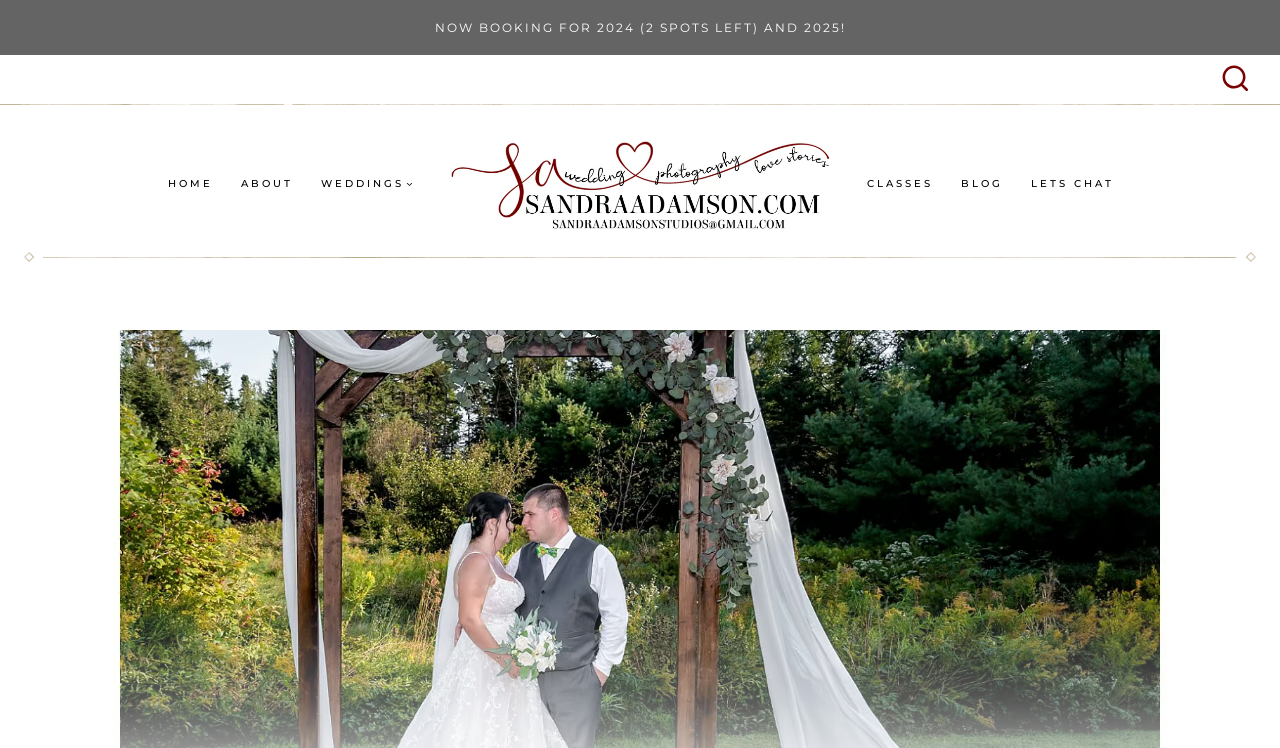Please study the image and answer the question comprehensively:
What is the purpose of the button?

The button element with a bounding box coordinate of [0.95, 0.08, 0.981, 0.134] has the text 'View Search Form', indicating that its purpose is to allow users to view a search form.